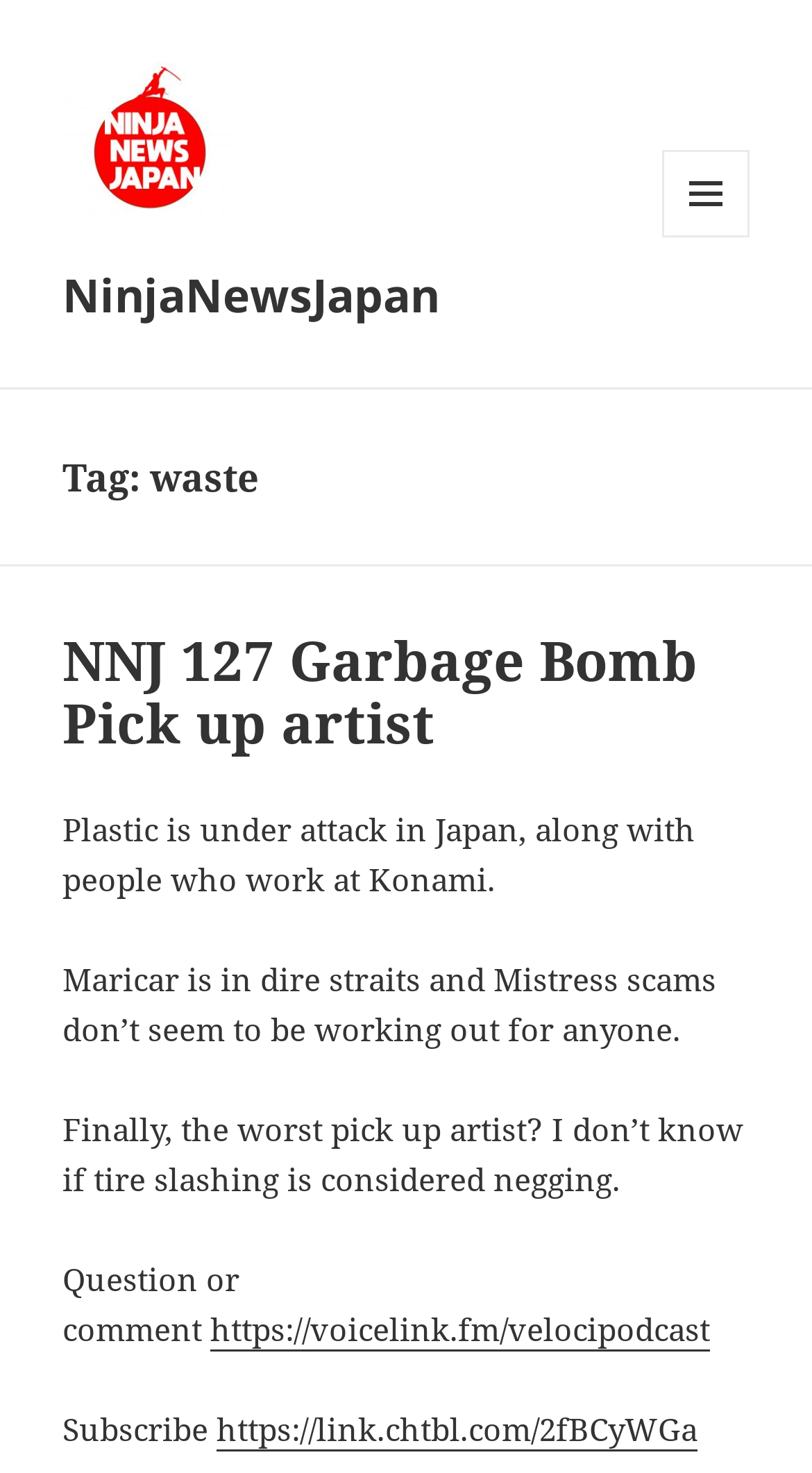Describe all the significant parts and information present on the webpage.

The webpage is about news articles related to the topic "waste" from NinjaNewsJapan. At the top left, there is a logo image of NinjaNewsJapan, accompanied by a link to the website. Below the logo, there is another link to NinjaNewsJapan. 

On the top right, there is a button labeled "MENU AND WIDGETS" that is not expanded. 

The main content of the webpage is divided into sections. The first section has a heading "Tag: waste" followed by a subheading "NNJ 127 Garbage Bomb Pick up artist" which is also a link. Below the subheading, there are three paragraphs of text discussing topics such as plastic waste in Japan, people working at Konami, and pickup artists. 

Following the paragraphs, there is a link to a podcast, labeled "https://voicelink.fm/velocipodcast", and a "Subscribe" button with a link to "https://link.chtbl.com/2fBCyWGa" below it.